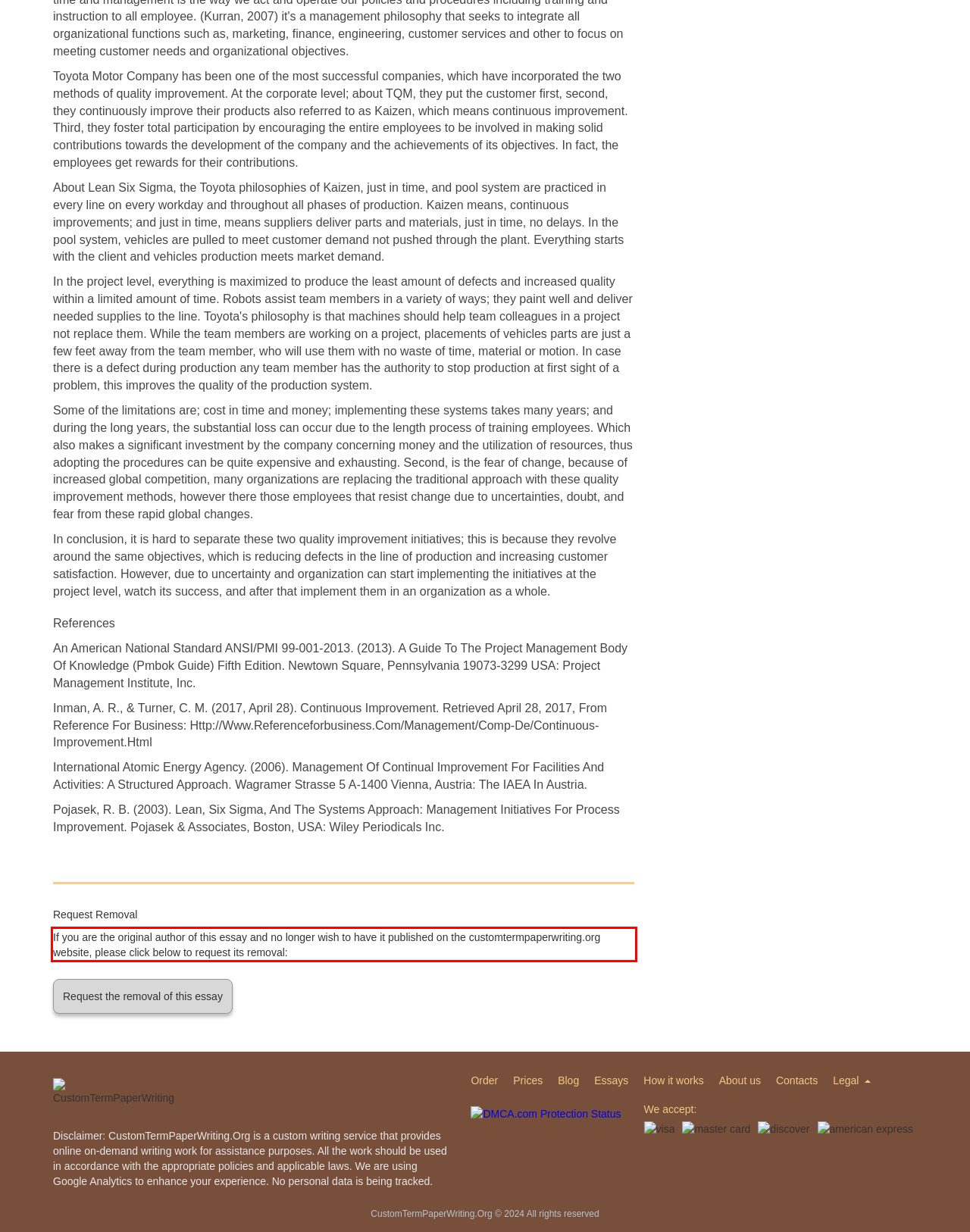Within the provided webpage screenshot, find the red rectangle bounding box and perform OCR to obtain the text content.

If you are the original author of this essay and no longer wish to have it published on the customtermpaperwriting.org website, please click below to request its removal: